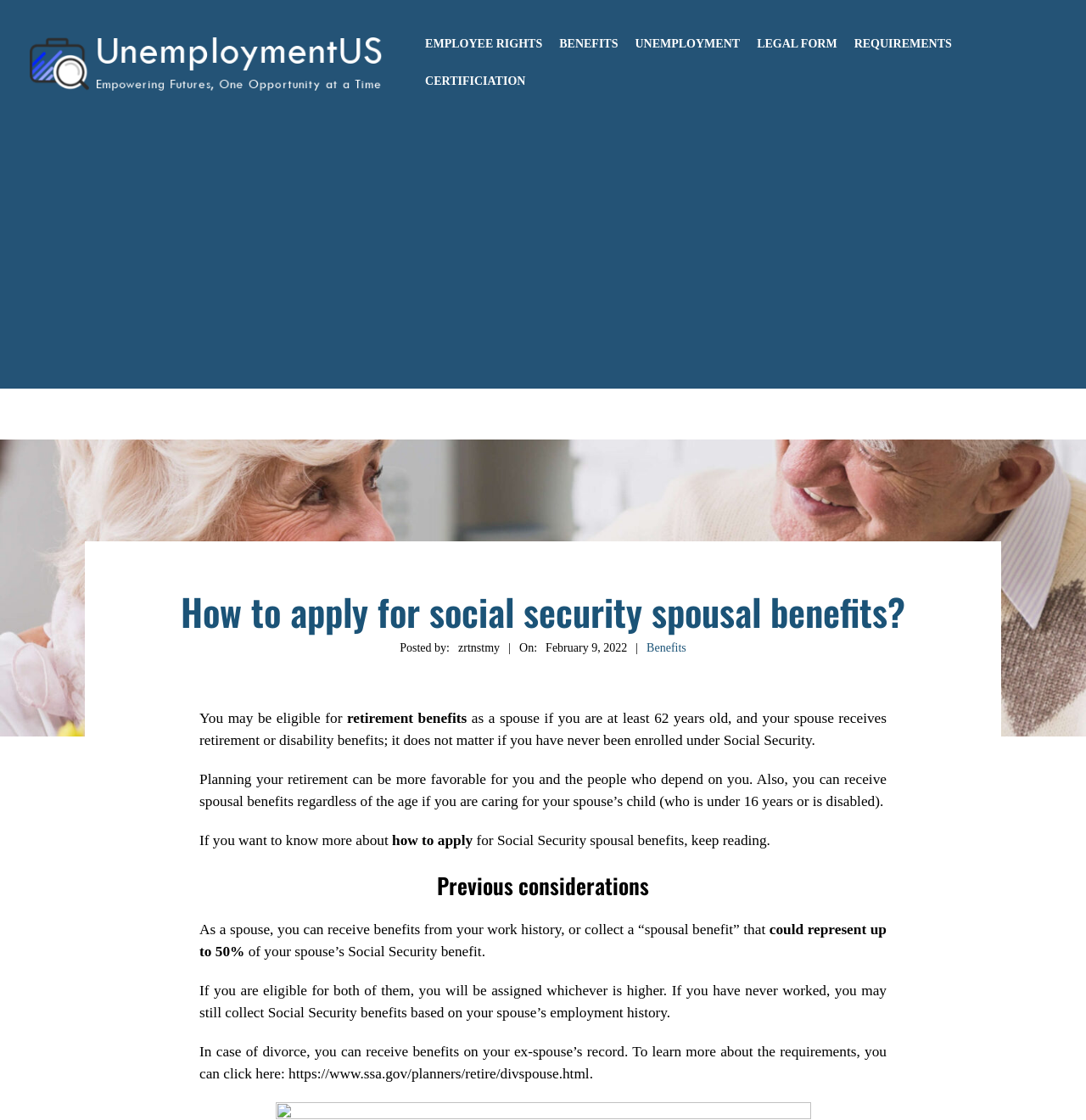Find the bounding box coordinates of the element's region that should be clicked in order to follow the given instruction: "Click Unemployment Resources". The coordinates should consist of four float numbers between 0 and 1, i.e., [left, top, right, bottom].

[0.027, 0.027, 0.352, 0.086]